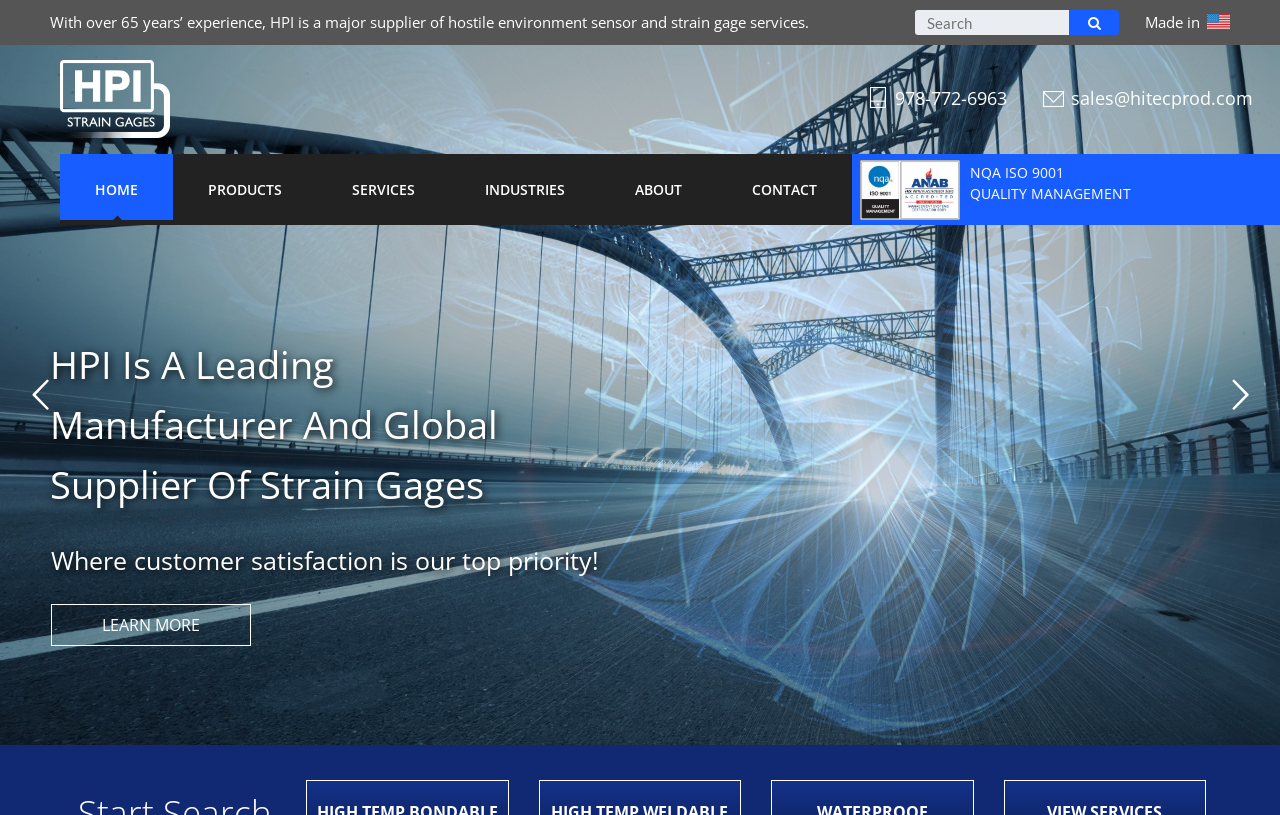Please specify the bounding box coordinates of the clickable region necessary for completing the following instruction: "search for products". The coordinates must consist of four float numbers between 0 and 1, i.e., [left, top, right, bottom].

[0.715, 0.012, 0.835, 0.043]